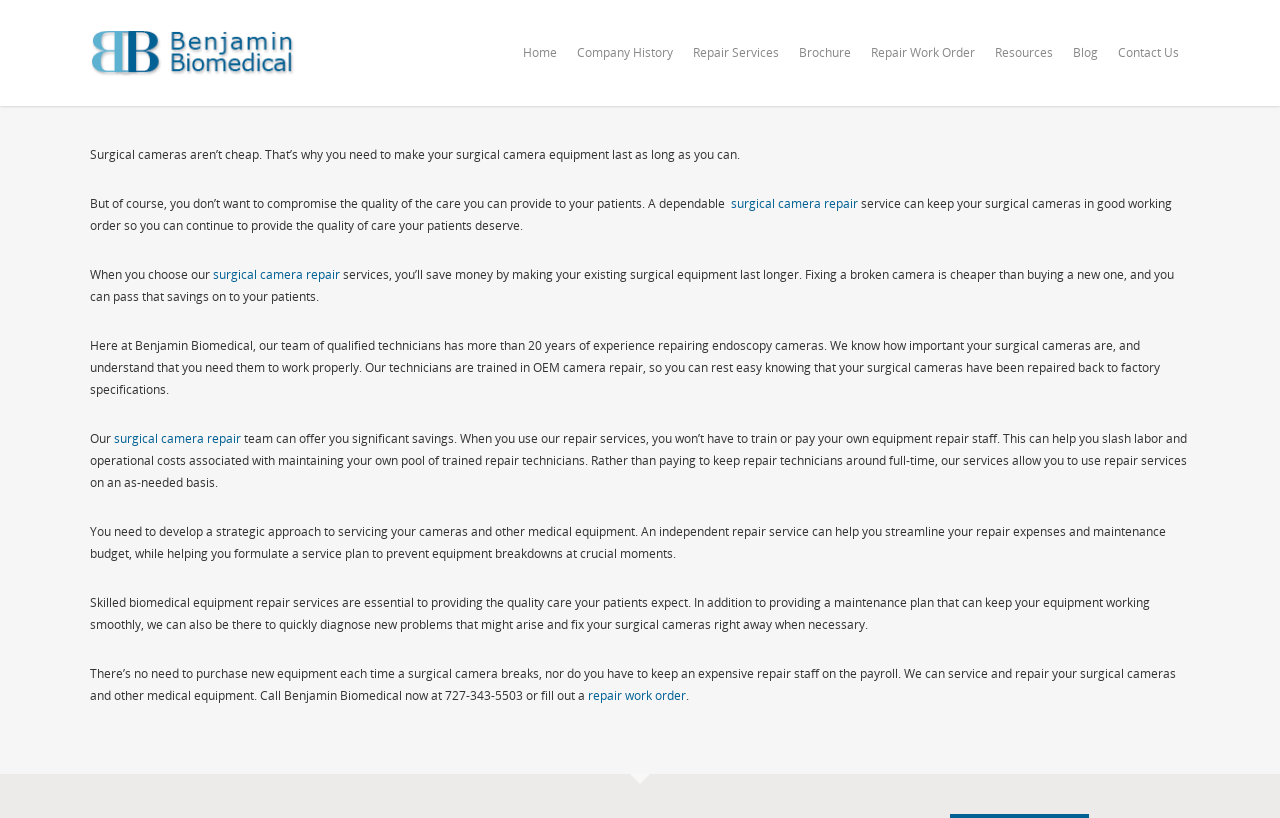Calculate the bounding box coordinates of the UI element given the description: "alt="Benjamin Biomedical"".

[0.07, 0.034, 0.231, 0.095]